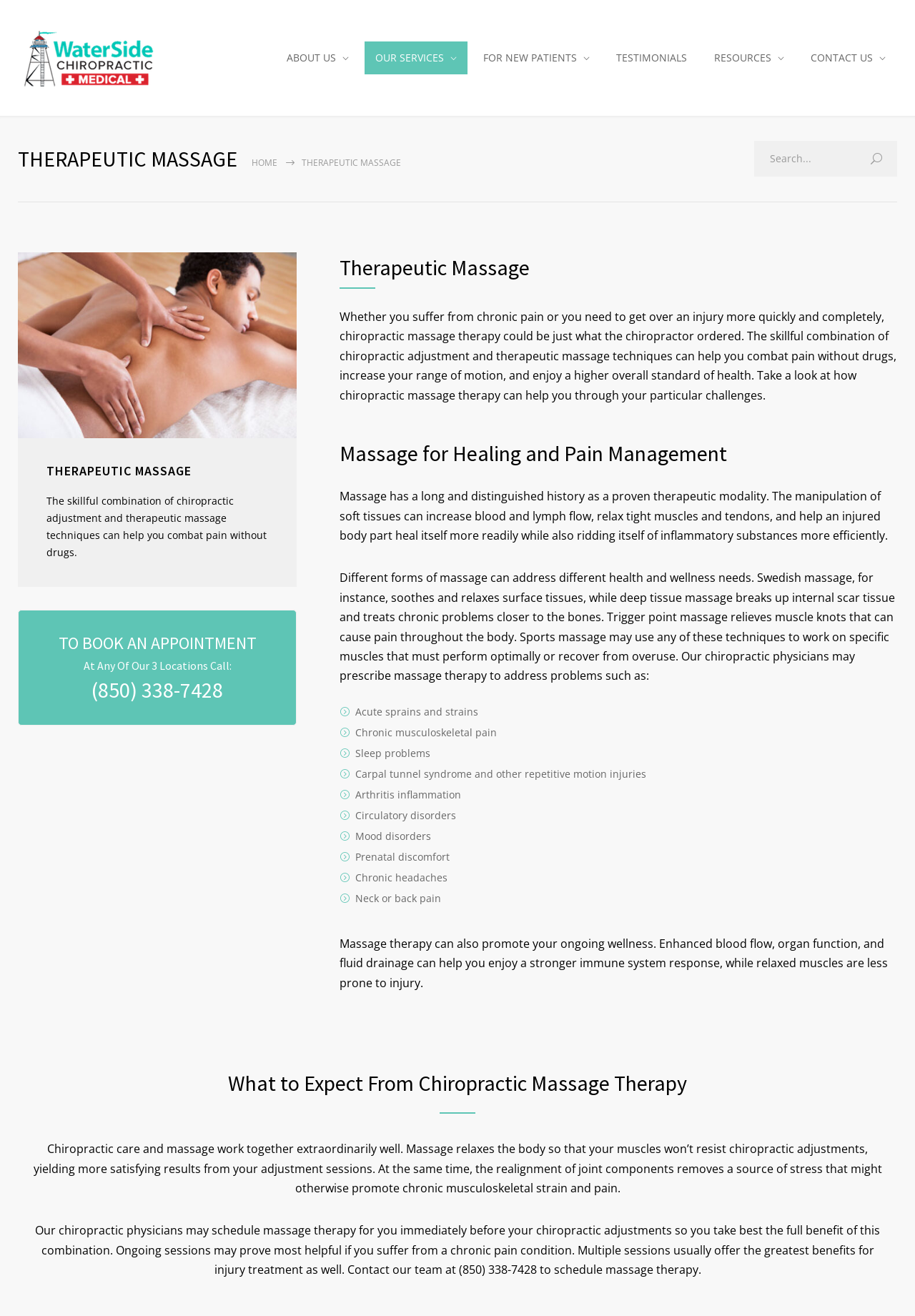What is the name of the chiropractic clinic?
Answer with a single word or phrase, using the screenshot for reference.

Waterside Chiropractic